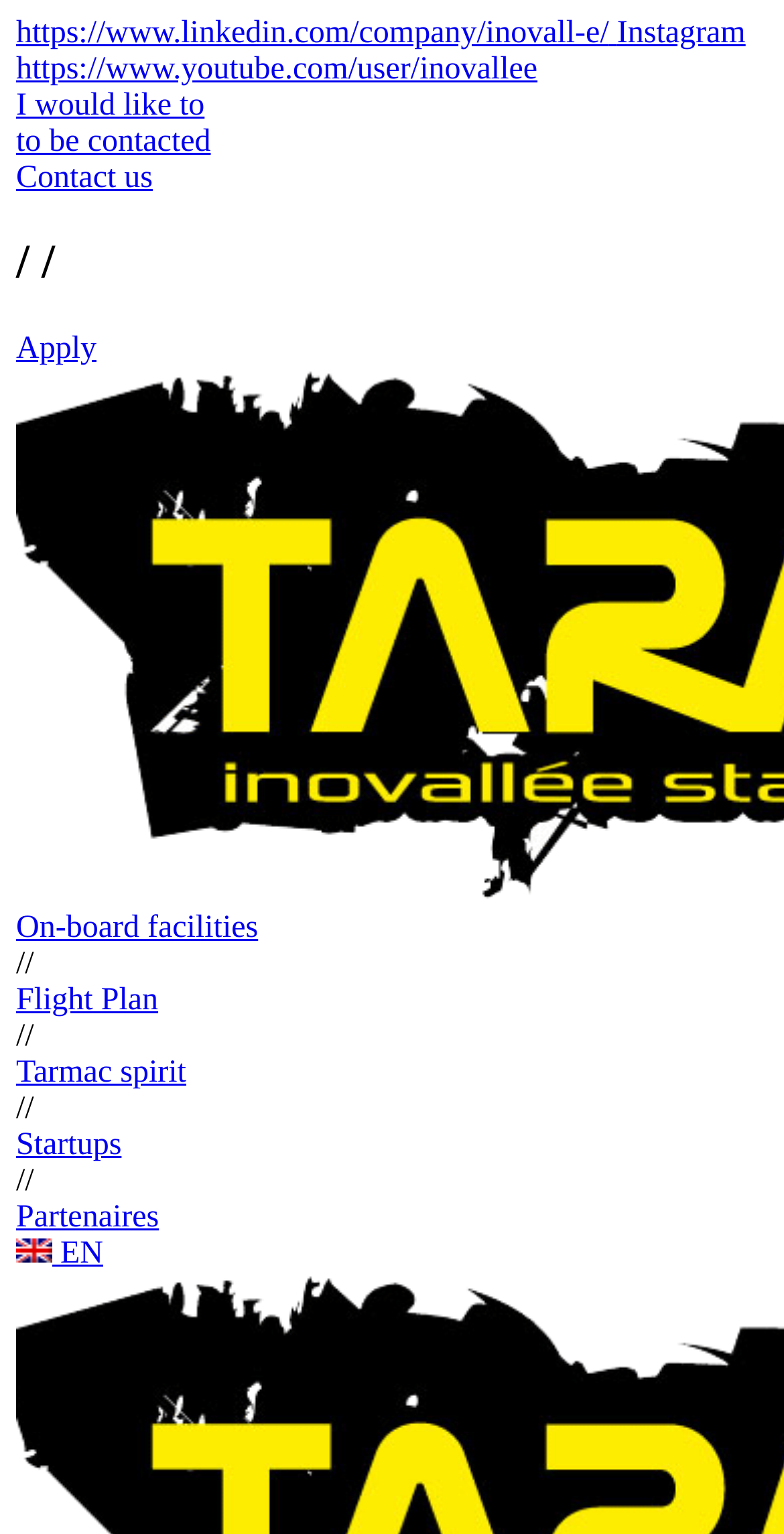Determine the bounding box coordinates of the region to click in order to accomplish the following instruction: "Read news about AerCap signs new lease agreement for four 737-800BCF aircraft". Provide the coordinates as four float numbers between 0 and 1, specifically [left, top, right, bottom].

None